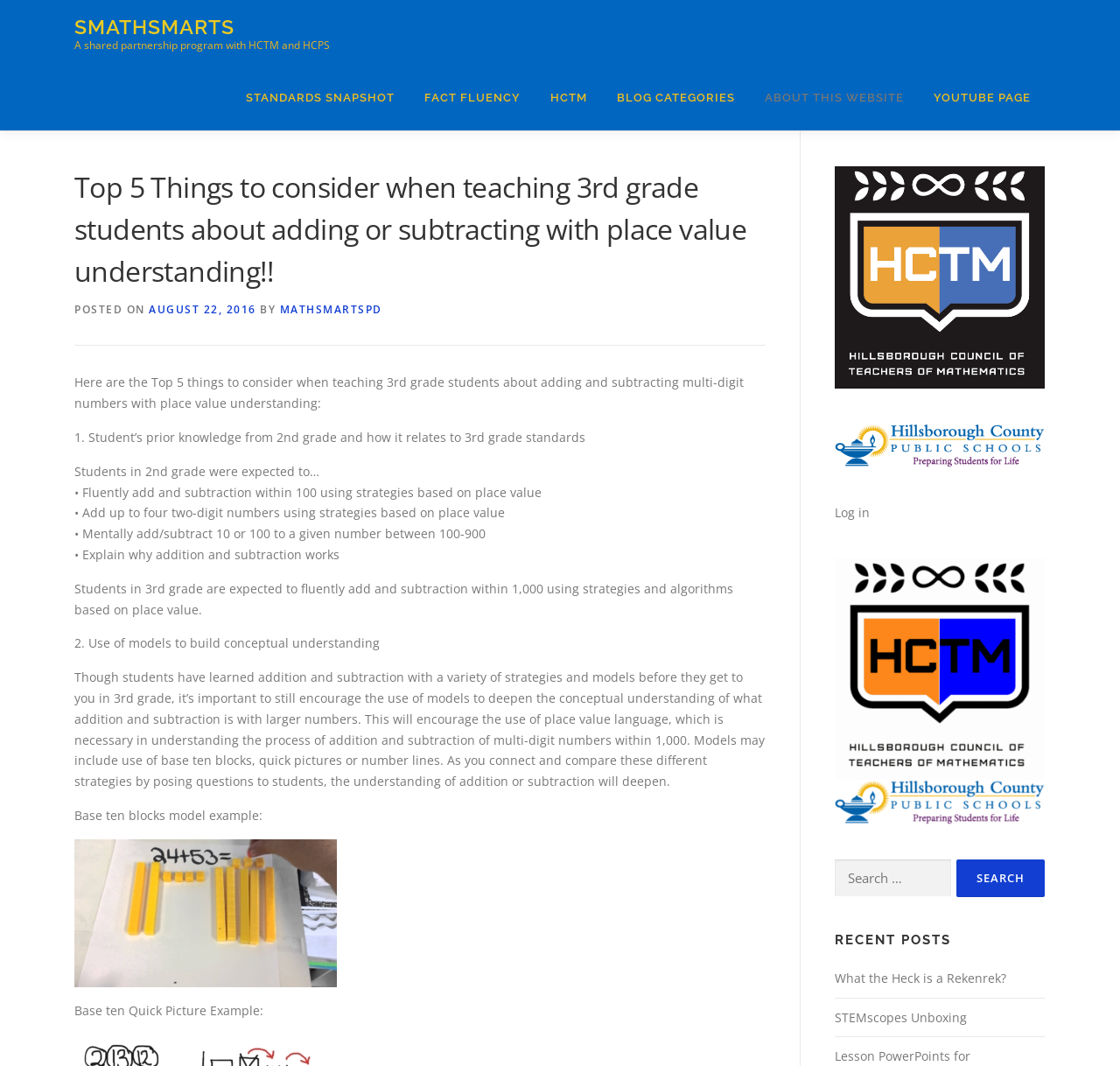Show the bounding box coordinates of the element that should be clicked to complete the task: "View the 'About' page".

None